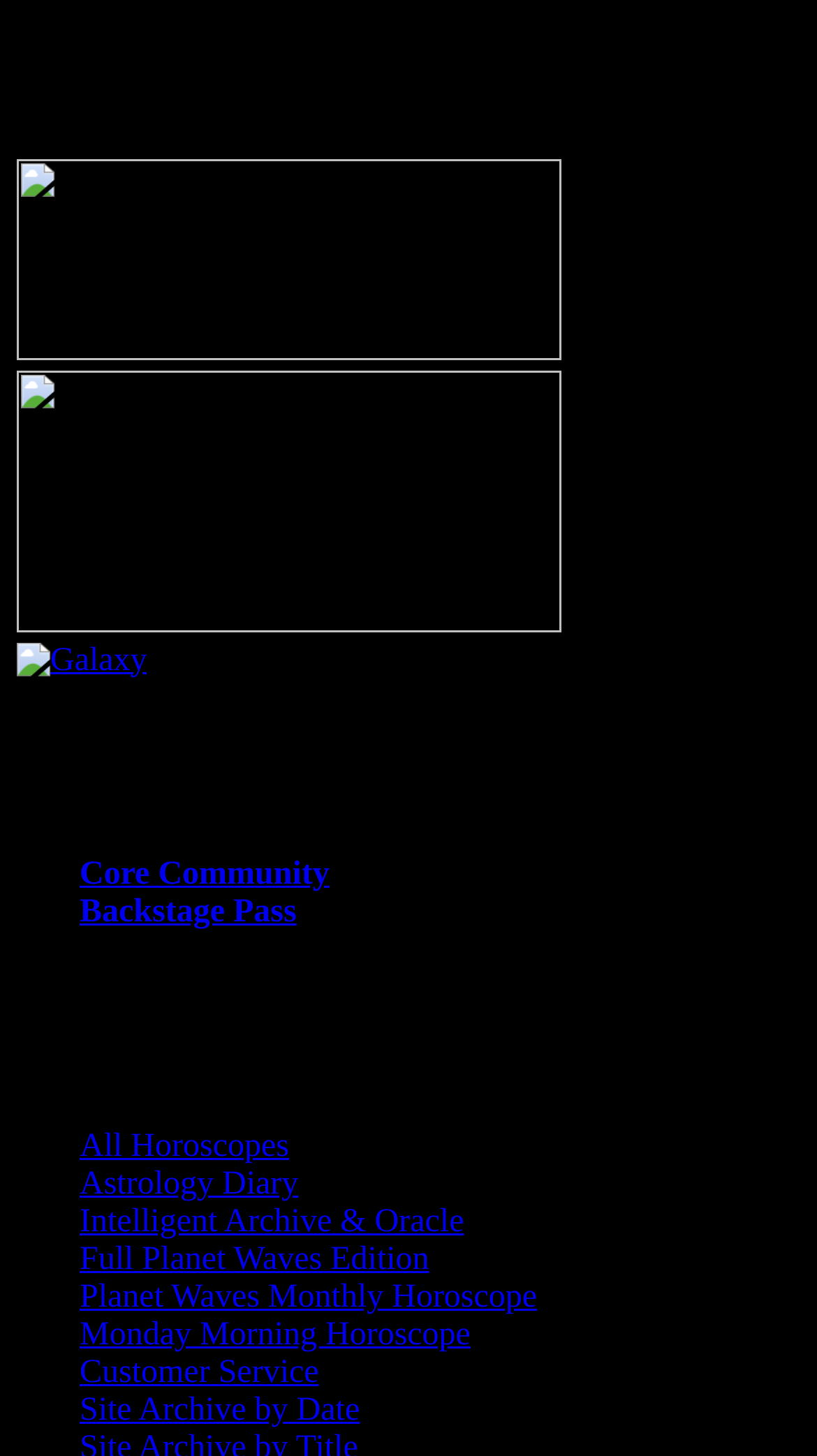Kindly provide the bounding box coordinates of the section you need to click on to fulfill the given instruction: "Click the Galaxy link".

[0.021, 0.441, 0.18, 0.465]